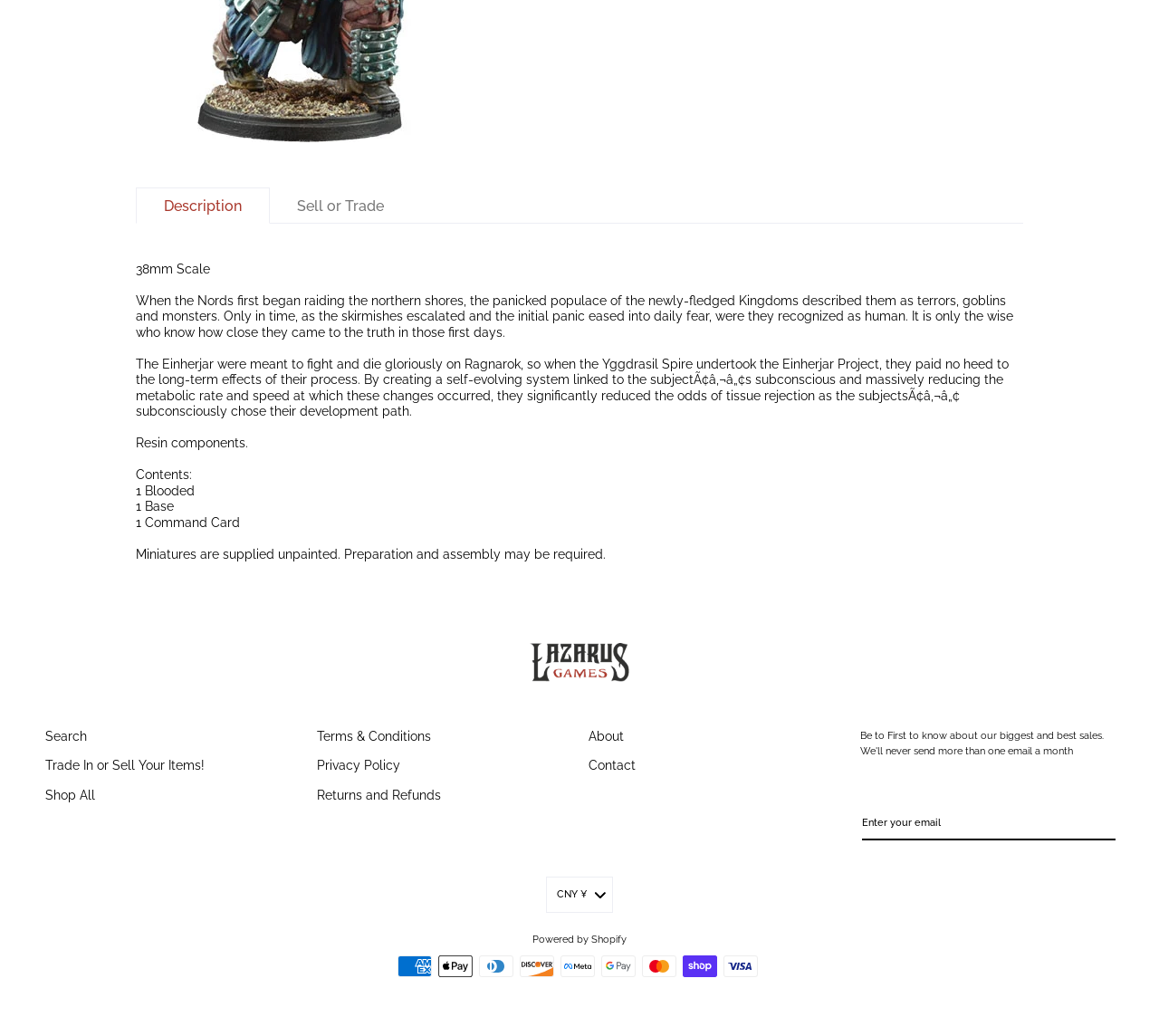Please provide the bounding box coordinates for the UI element as described: "Powered by Shopify". The coordinates must be four floats between 0 and 1, represented as [left, top, right, bottom].

[0.459, 0.899, 0.541, 0.912]